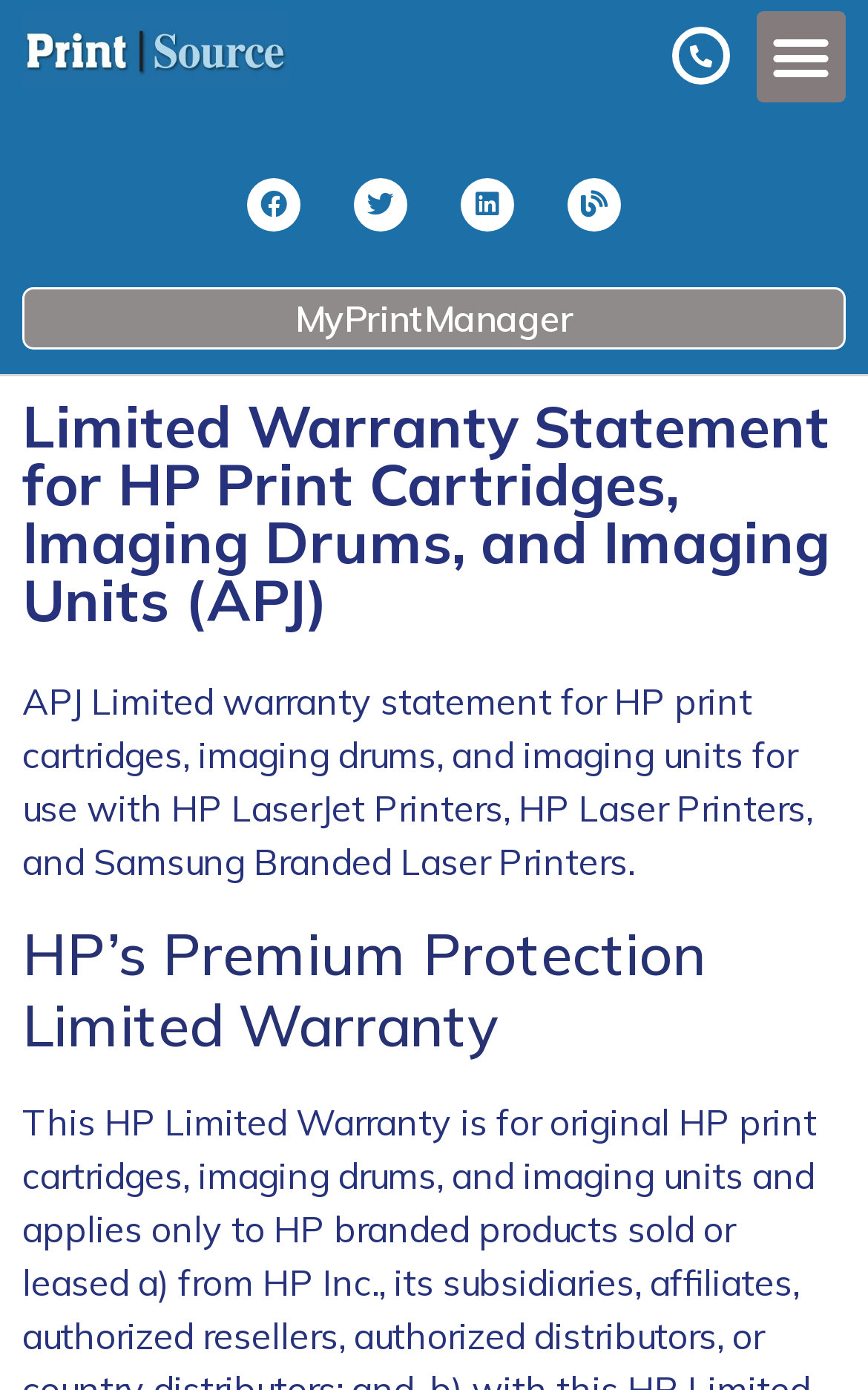What is the name of the printer brand mentioned on the webpage?
Please describe in detail the information shown in the image to answer the question.

The printer brand mentioned on the webpage is Samsung, as indicated by the static text 'APJ Limited warranty statement for HP print cartridges, imaging drums, and imaging units for use with HP LaserJet Printers, HP Laser Printers, and Samsung Branded Laser Printers.'.